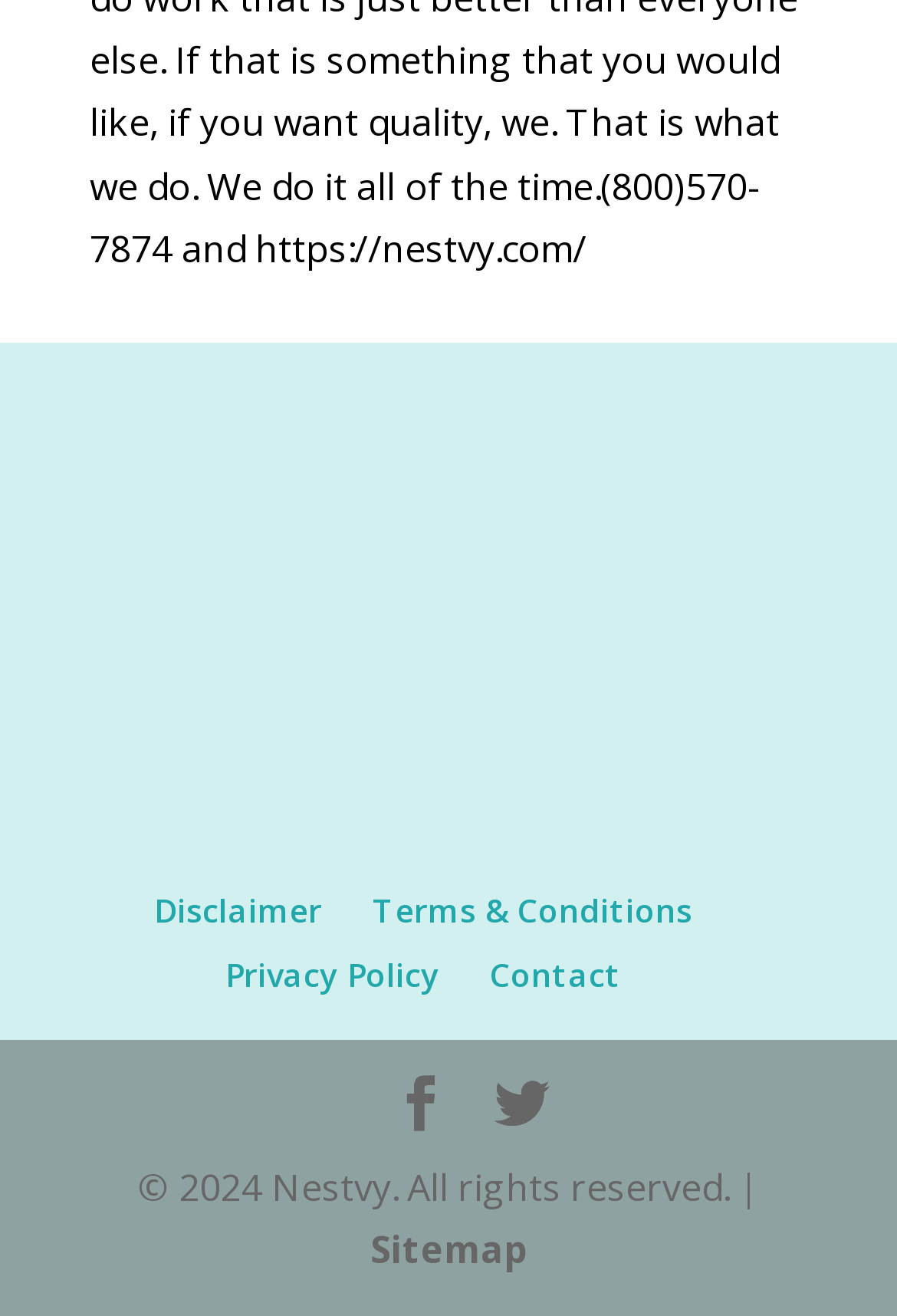Answer the question below with a single word or a brief phrase: 
How many social media links are there?

2